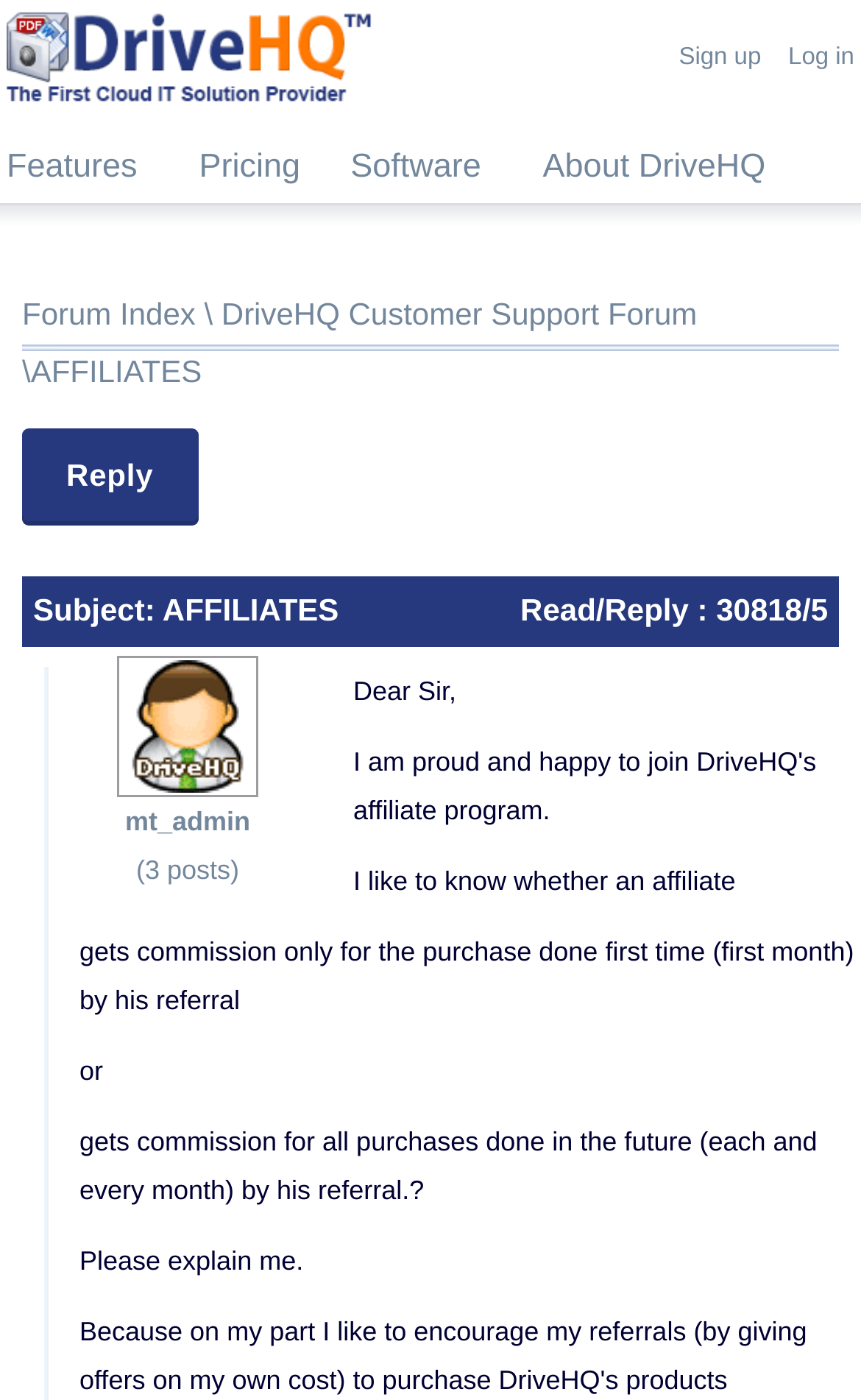Please find the bounding box coordinates of the element that needs to be clicked to perform the following instruction: "Log in to the forum". The bounding box coordinates should be four float numbers between 0 and 1, represented as [left, top, right, bottom].

[0.915, 0.031, 0.992, 0.05]